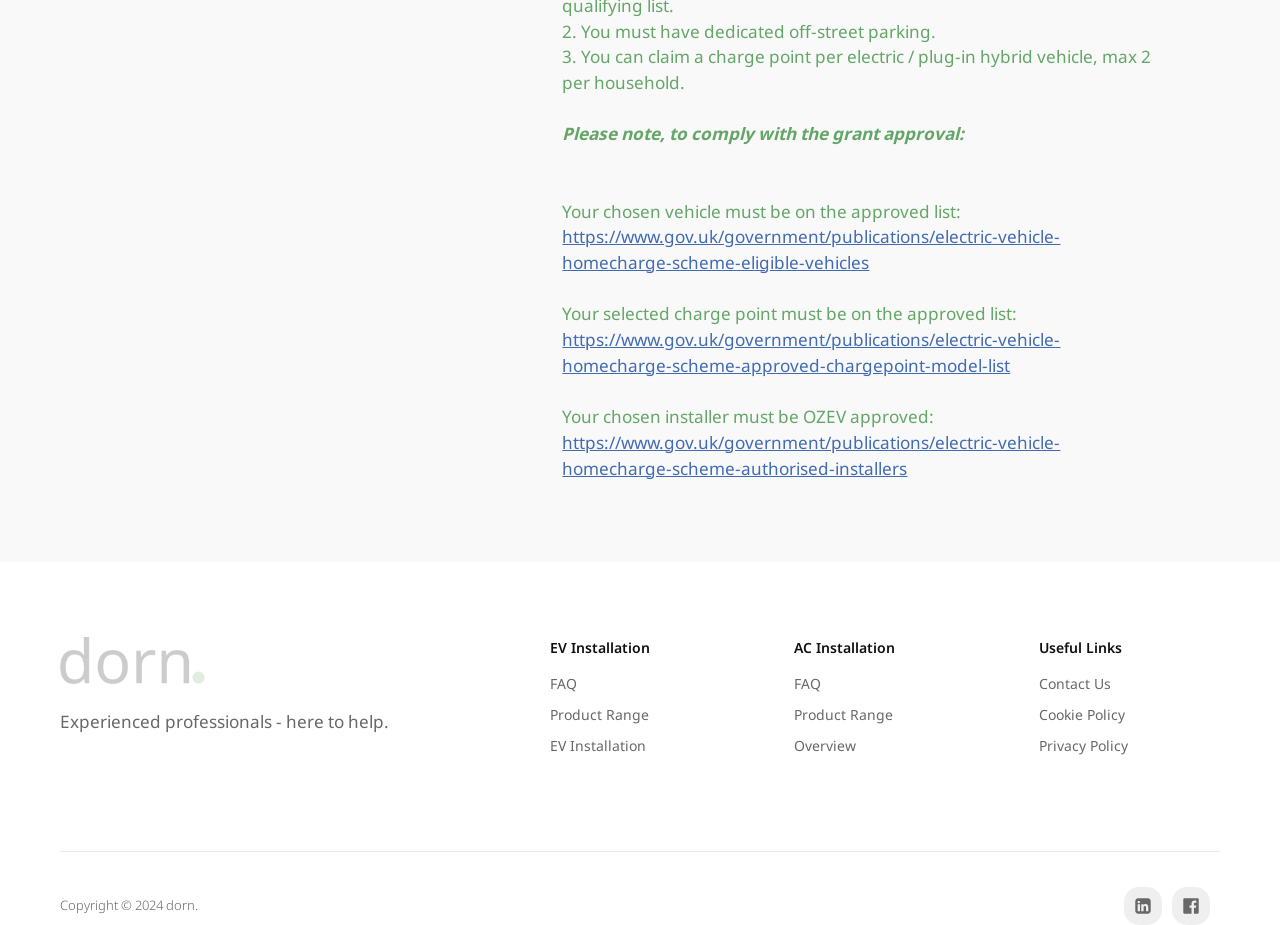Identify the bounding box coordinates for the UI element described as follows: "Privacy Policy". Ensure the coordinates are four float numbers between 0 and 1, formatted as [left, top, right, bottom].

[0.812, 0.795, 0.881, 0.817]